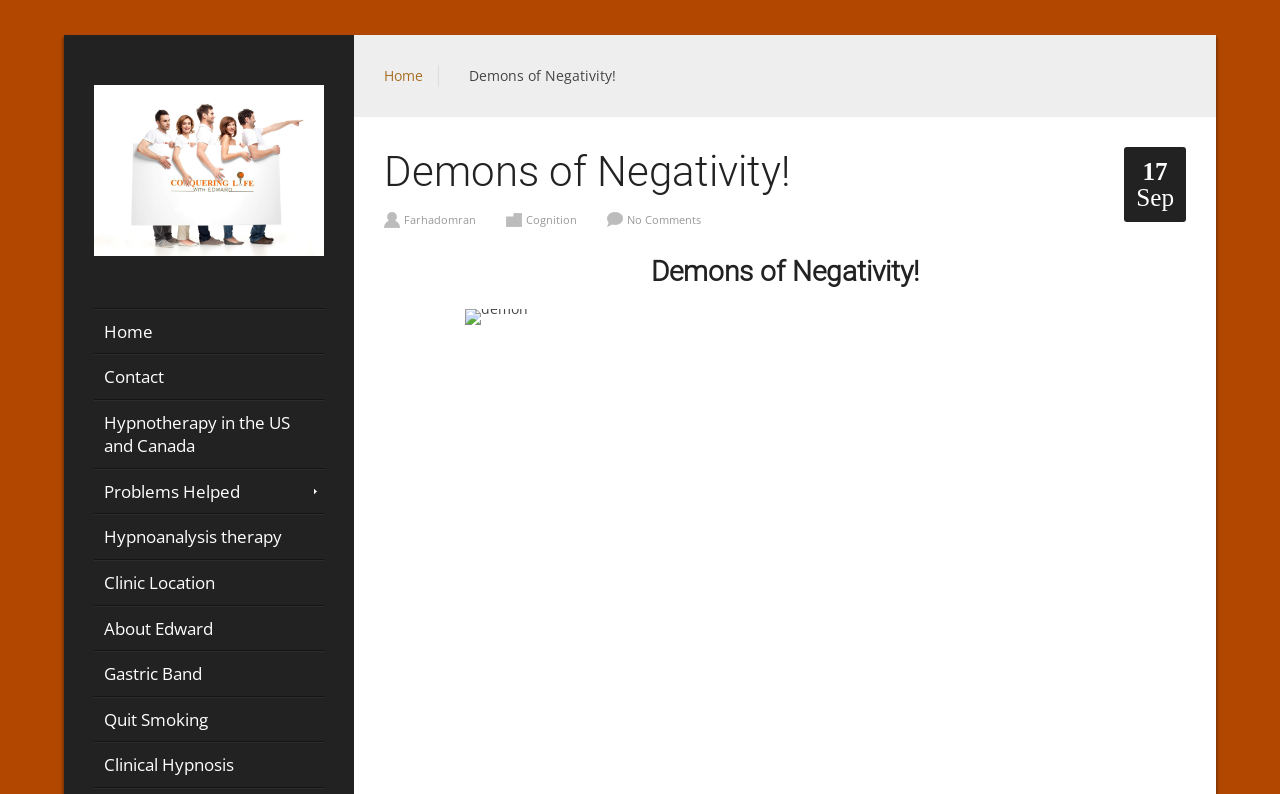How many links are there in the navigation menu?
Answer the question based on the image using a single word or a brief phrase.

11